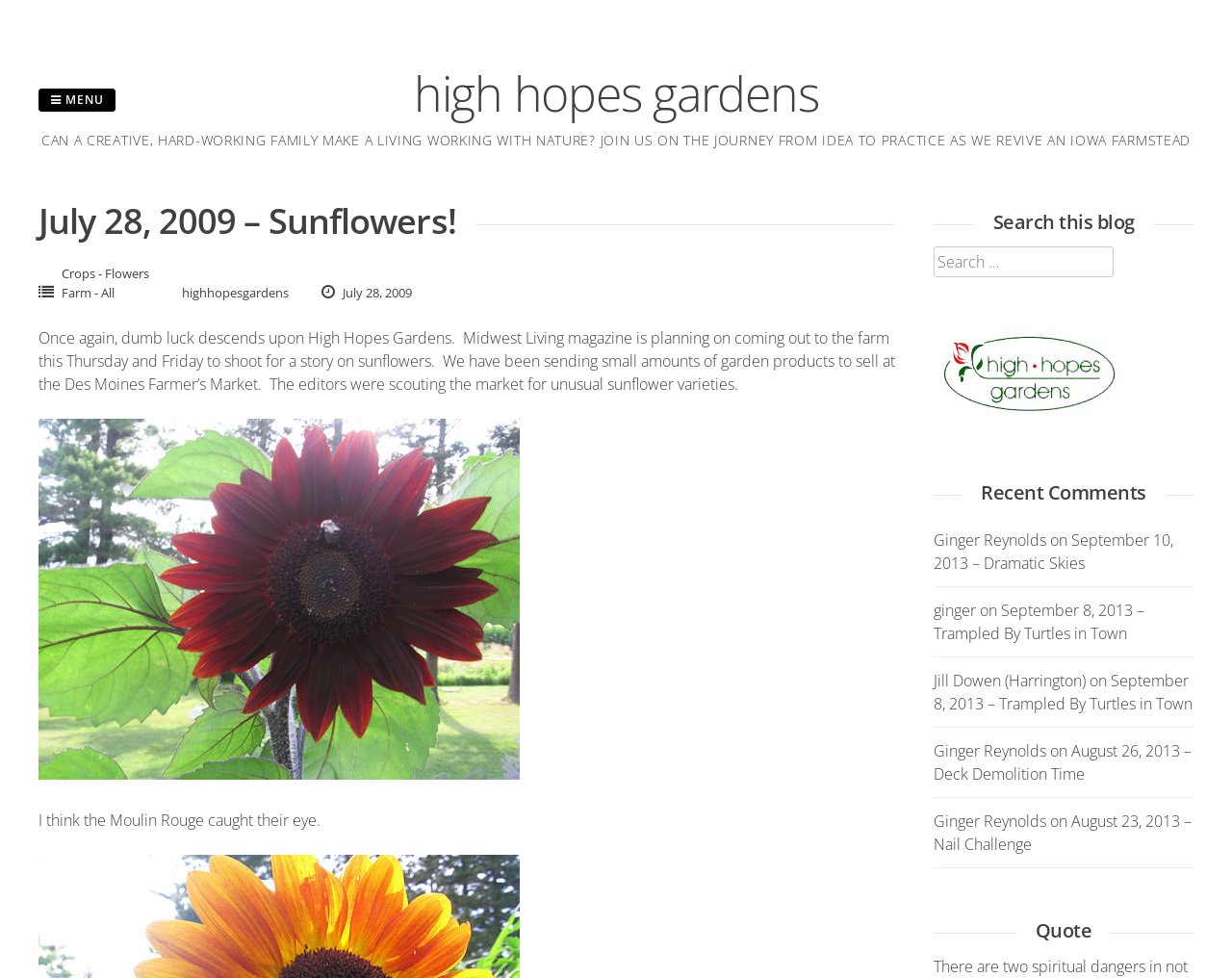What is the name of the farm?
Refer to the image and respond with a one-word or short-phrase answer.

High Hopes Gardens